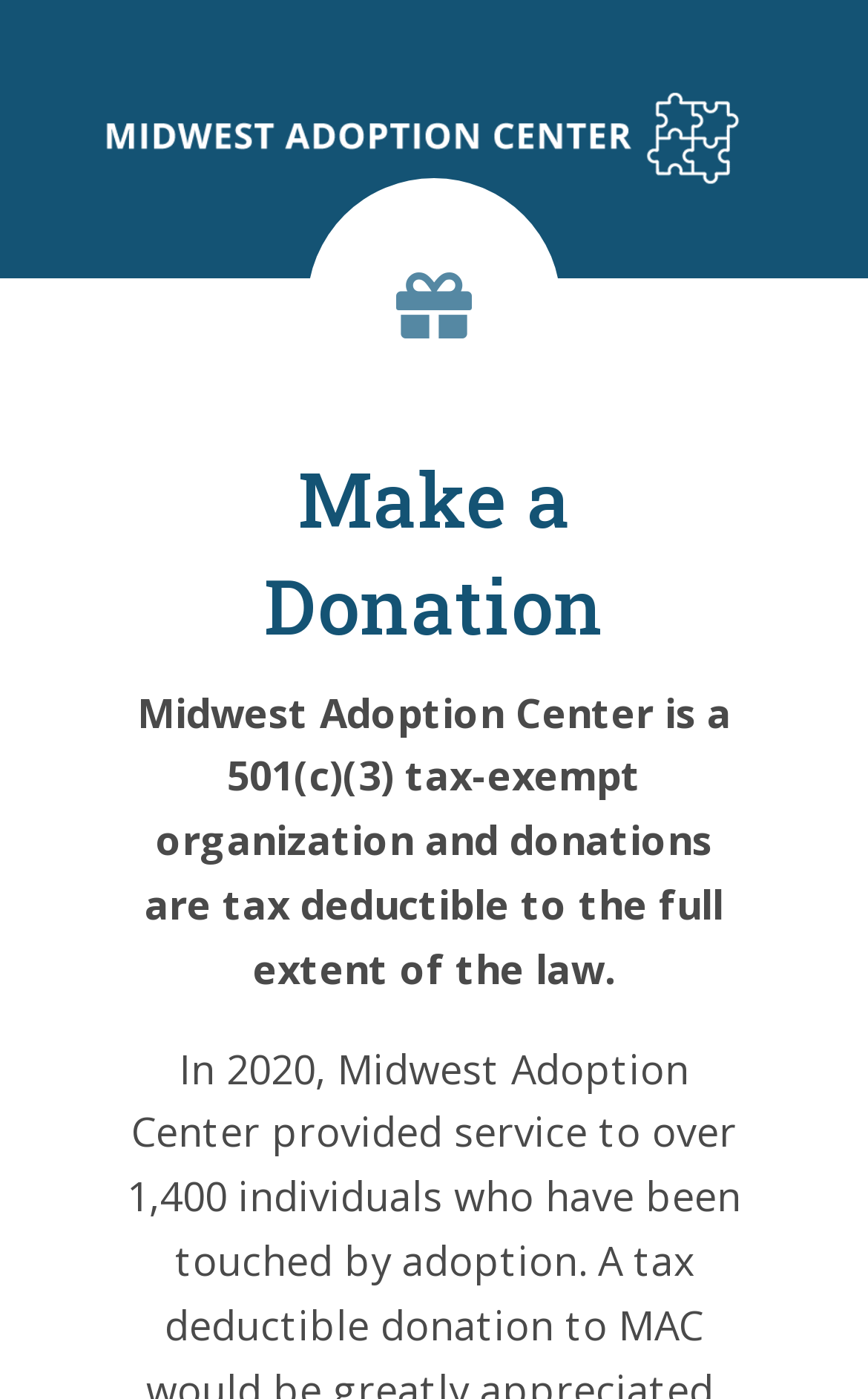Given the description: "alt="Midwest Adoption Center" title="Logo Transparent"", determine the bounding box coordinates of the UI element. The coordinates should be formatted as four float numbers between 0 and 1, [left, top, right, bottom].

[0.115, 0.064, 0.885, 0.135]